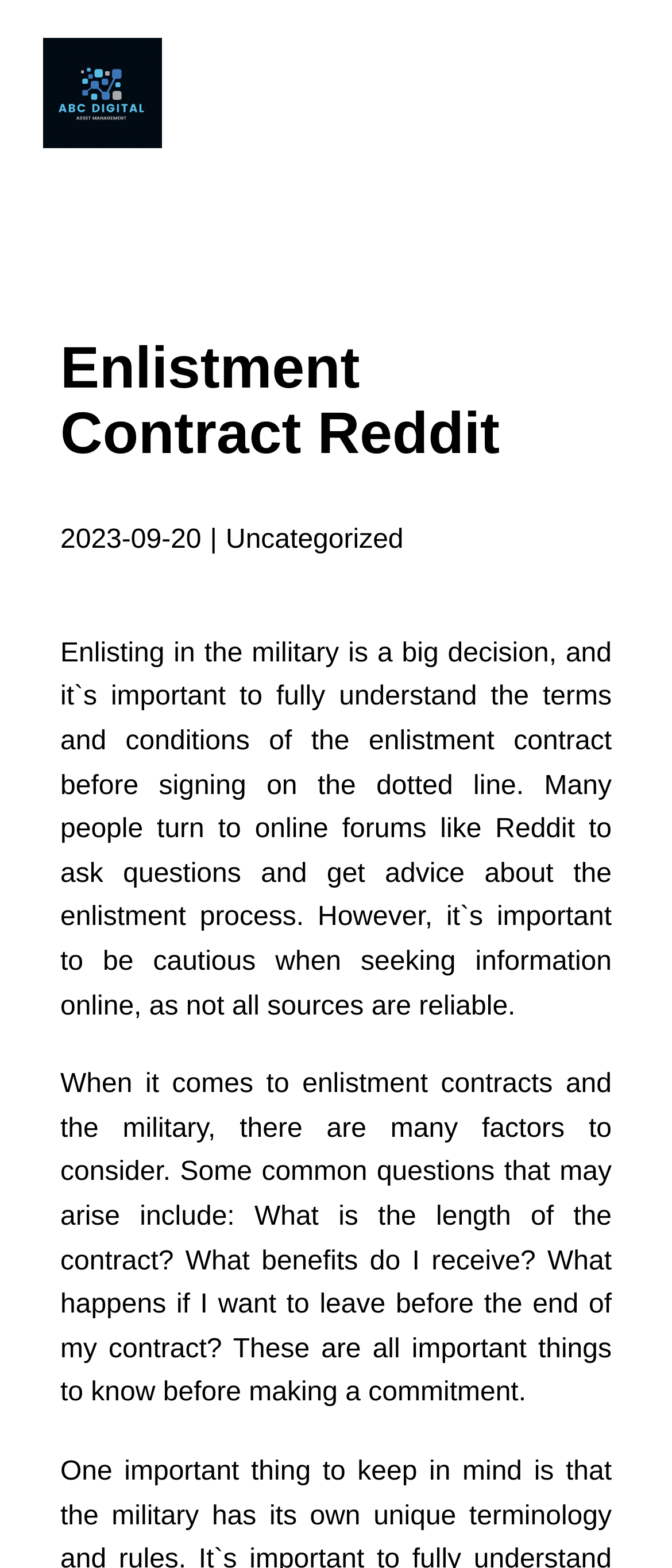Produce a meticulous description of the webpage.

The webpage appears to be an article or blog post discussing enlistment contracts in the military. At the top of the page, there is a link and an image, positioned side by side, taking up about a quarter of the page's width. Below this, there is a prominent heading that reads "Enlistment Contract Reddit". 

Underneath the heading, there is a table with two columns, containing a date "2023-09-20" on the left and a category label "Uncategorized" on the right. 

The main content of the page is divided into two paragraphs. The first paragraph explains the importance of understanding enlistment contracts before joining the military and how people often seek advice online, but need to be cautious of unreliable sources. This paragraph is positioned below the table and spans the entire width of the page.

The second paragraph discusses the various factors to consider when it comes to enlistment contracts, including the length of the contract, benefits, and what happens if one wants to leave before the end of the contract. This paragraph is positioned below the first one, also taking up the full width of the page.